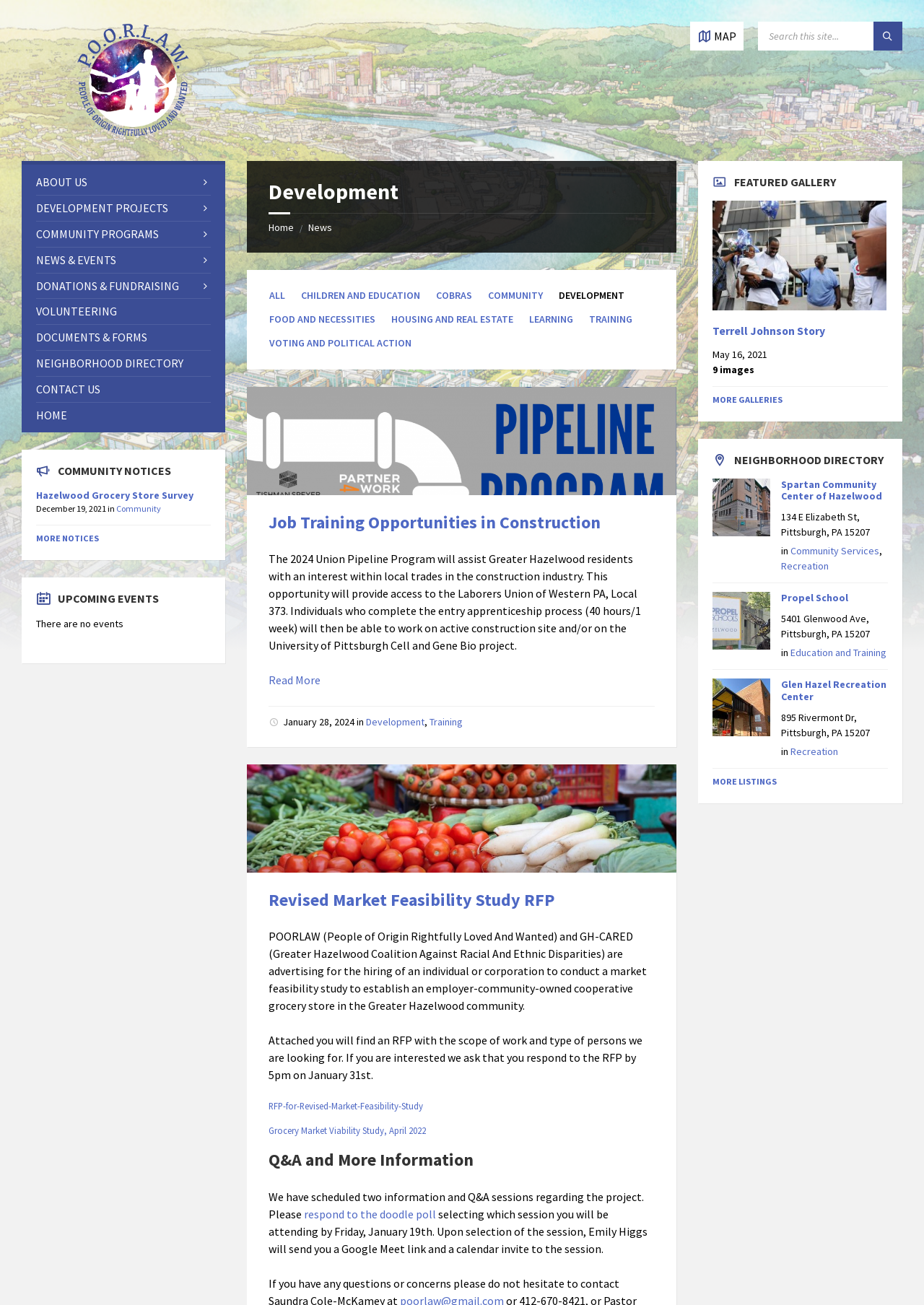Using the details in the image, give a detailed response to the question below:
What is the name of the project mentioned in the Q&A and More Information section?

The name of the project mentioned in the Q&A and More Information section can be found in the link 'Grocery Market Viability Study, April 2022', which is related to the project discussed in the Q&A and More Information section.